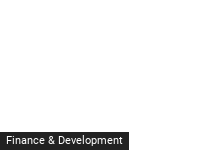Please respond to the question using a single word or phrase:
Where is the hotel located?

Georgetown, South Carolina